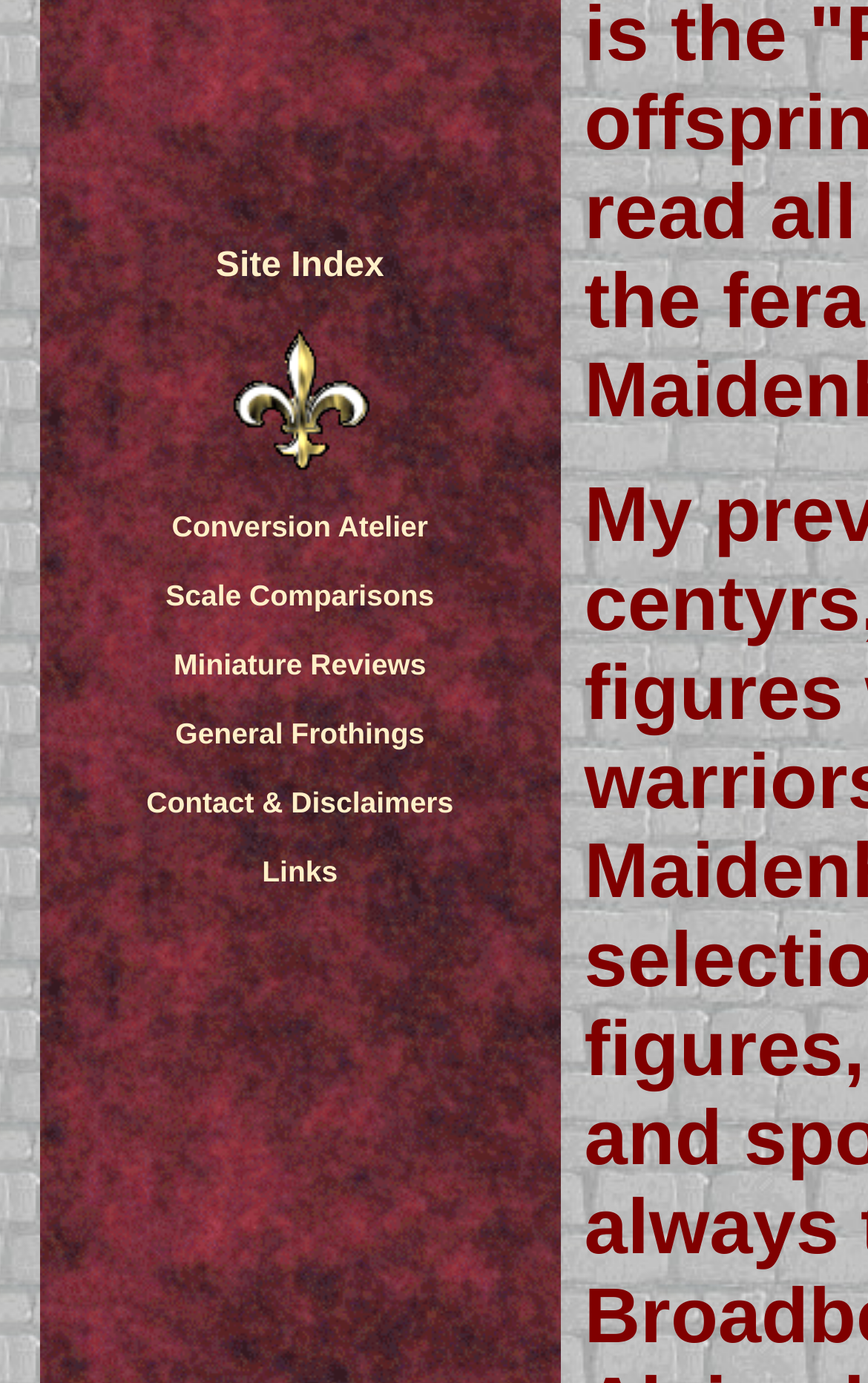Ascertain the bounding box coordinates for the UI element detailed here: "General Frothings". The coordinates should be provided as [left, top, right, bottom] with each value being a float between 0 and 1.

[0.202, 0.519, 0.489, 0.543]